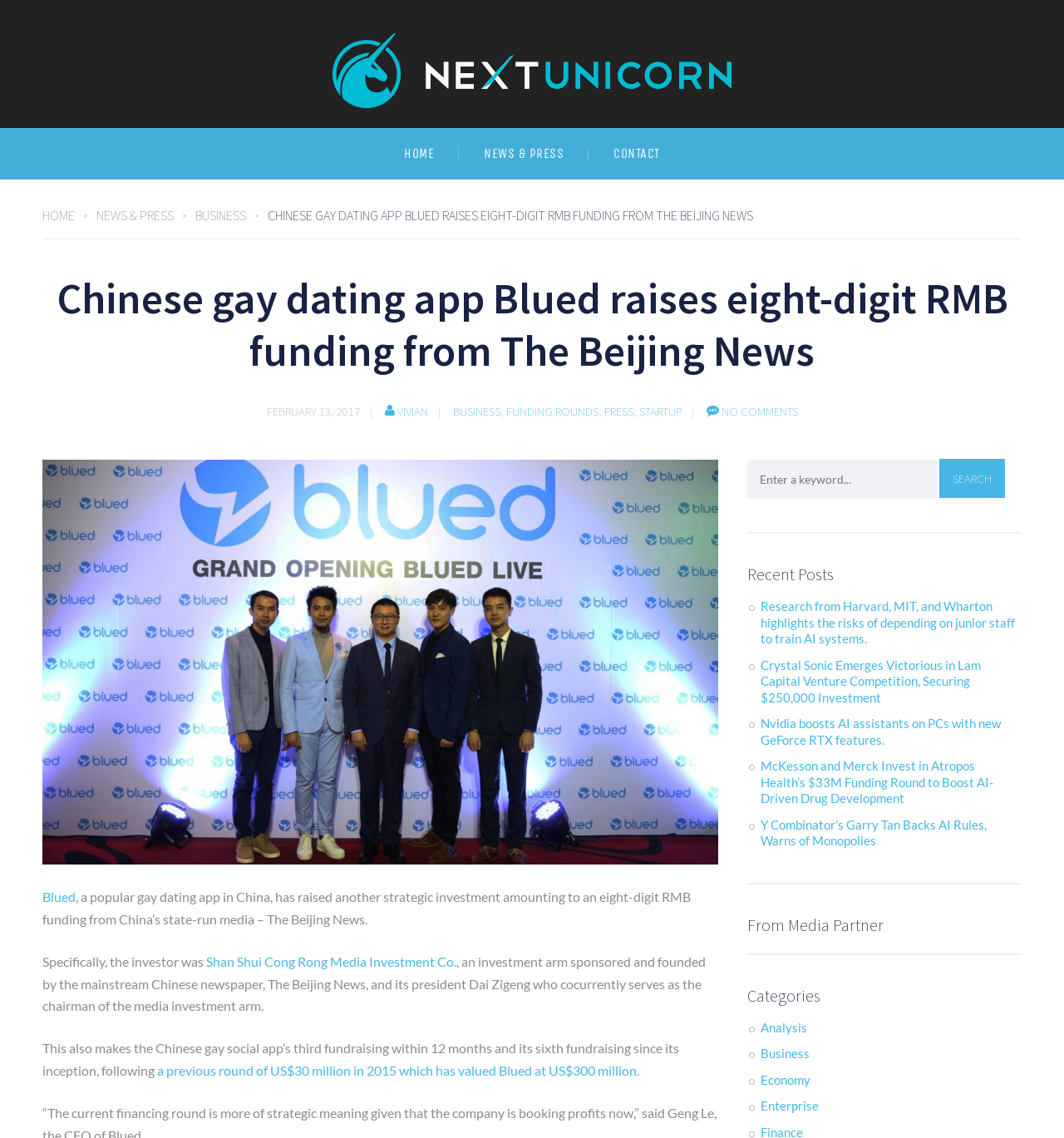Please specify the bounding box coordinates of the element that should be clicked to execute the given instruction: 'View recent posts'. Ensure the coordinates are four float numbers between 0 and 1, expressed as [left, top, right, bottom].

[0.702, 0.495, 0.96, 0.515]